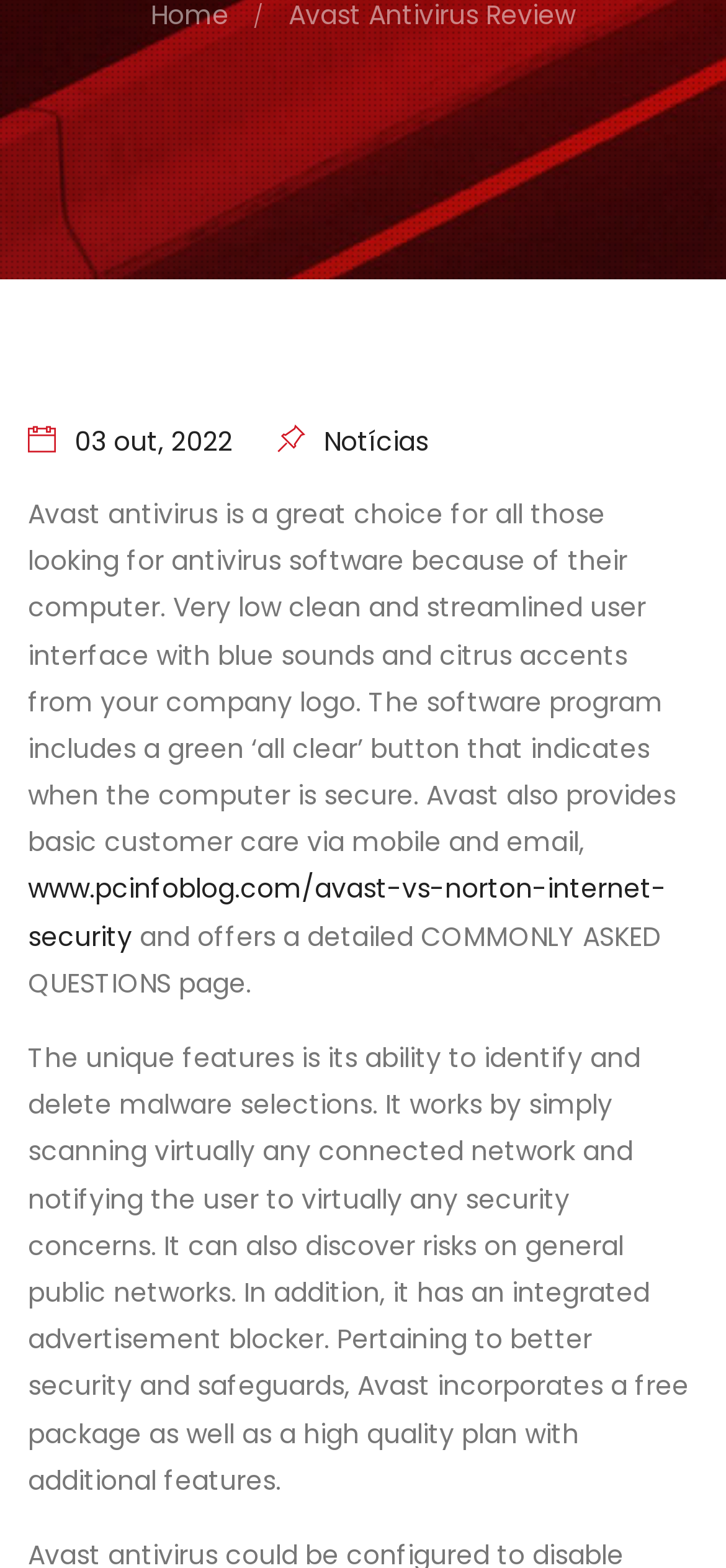Provide the bounding box coordinates for the UI element described in this sentence: "www.pcinfoblog.com/avast-vs-norton-internet-security". The coordinates should be four float values between 0 and 1, i.e., [left, top, right, bottom].

[0.038, 0.555, 0.918, 0.609]